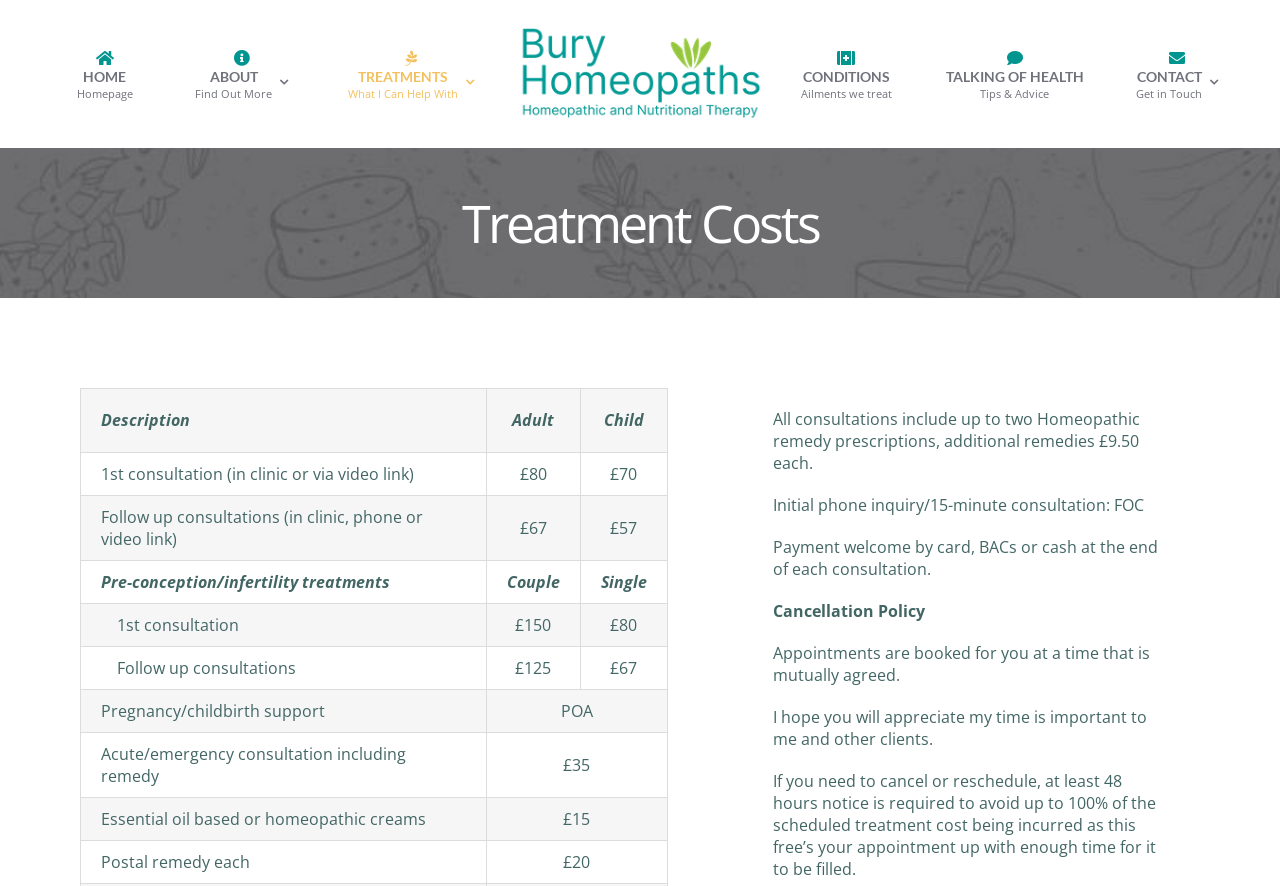What is the payment method for consultations?
Using the image, give a concise answer in the form of a single word or short phrase.

Card, BACs, or cash